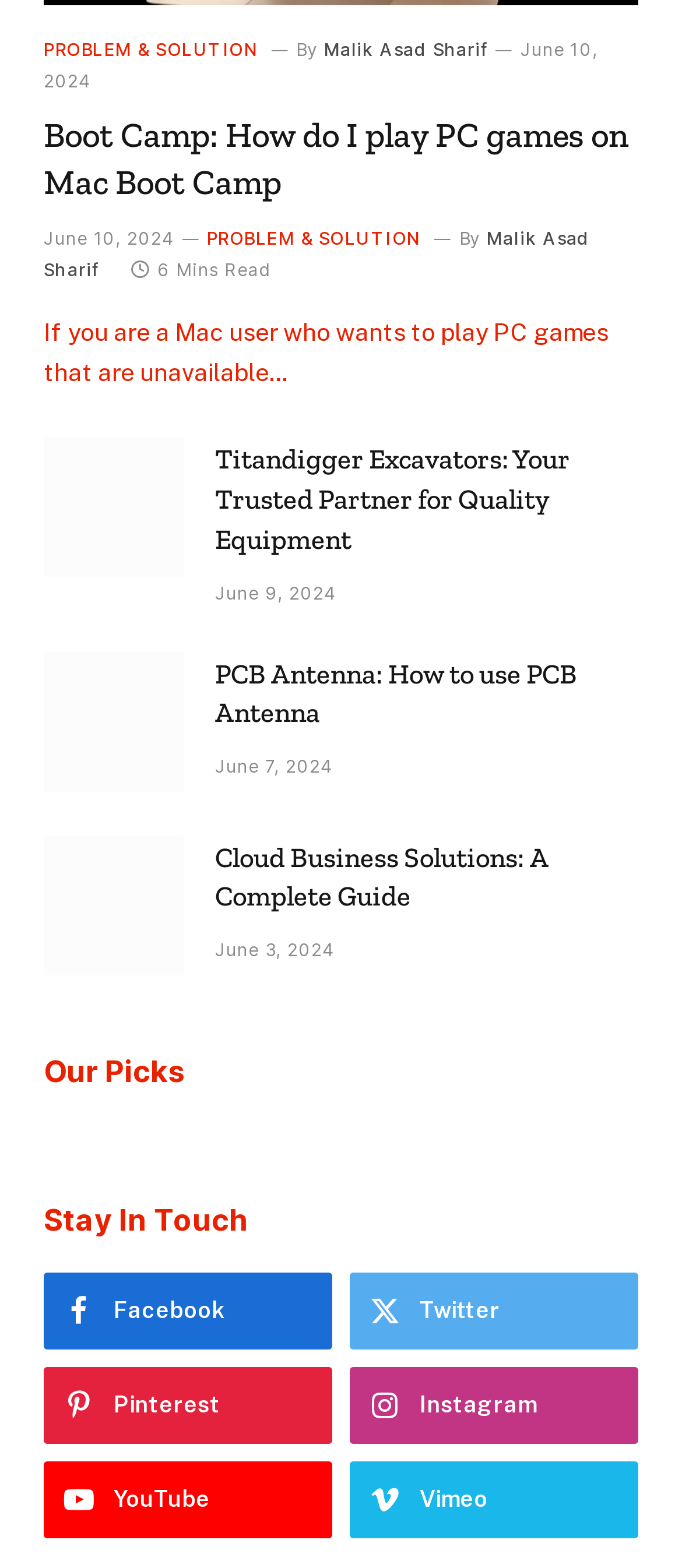Can you give a detailed response to the following question using the information from the image? Who is the author of the article 'Boot Camp: How do I play PC games on Mac Boot Camp'?

I found the author's name by looking at the 'By' section next to the article title, which says 'By Malik Asad Sharif'.